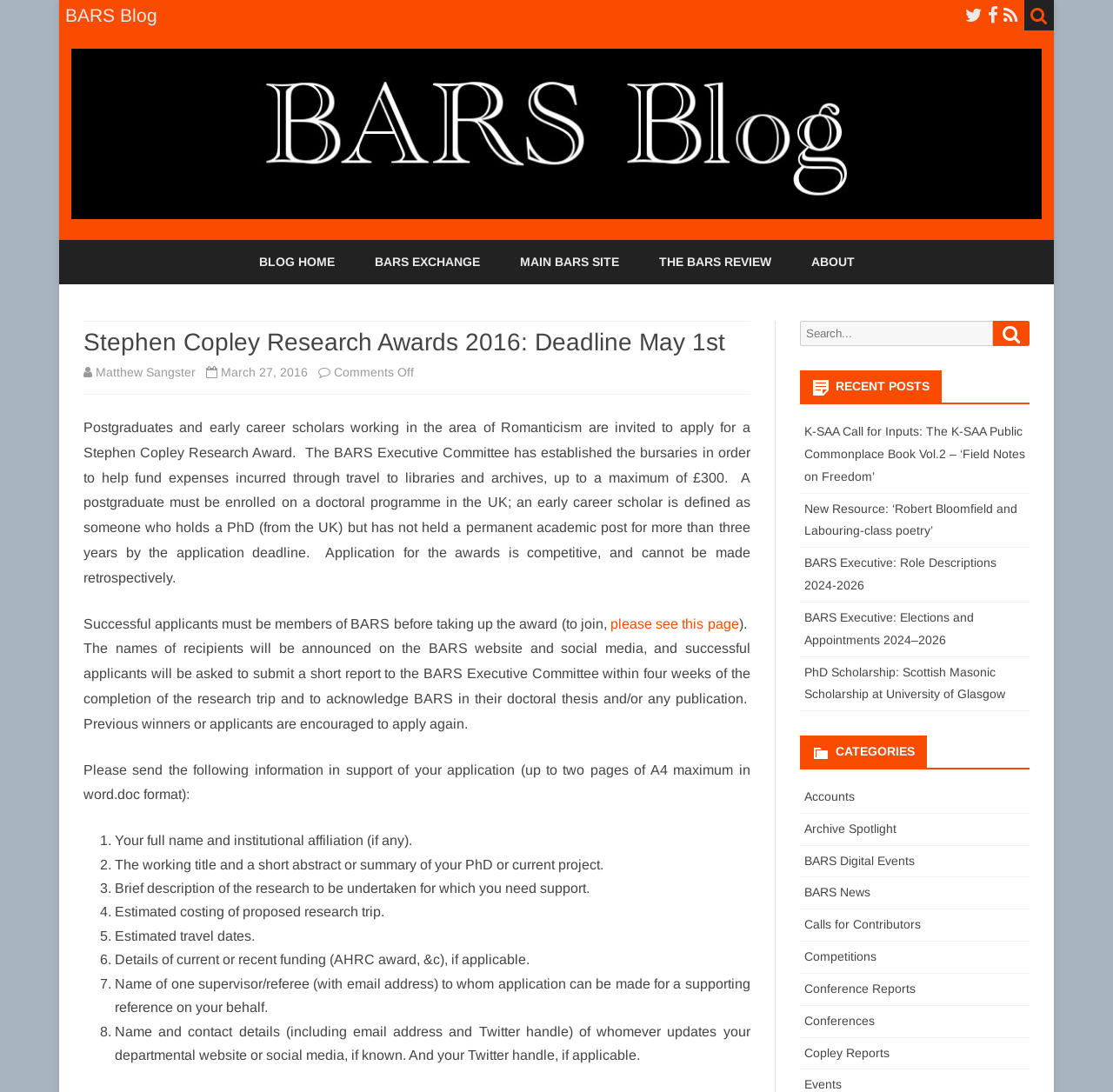Please identify the coordinates of the bounding box that should be clicked to fulfill this instruction: "View the 'Stephen Copley Research Awards 2016: Deadline May 1st' post".

[0.075, 0.301, 0.674, 0.327]